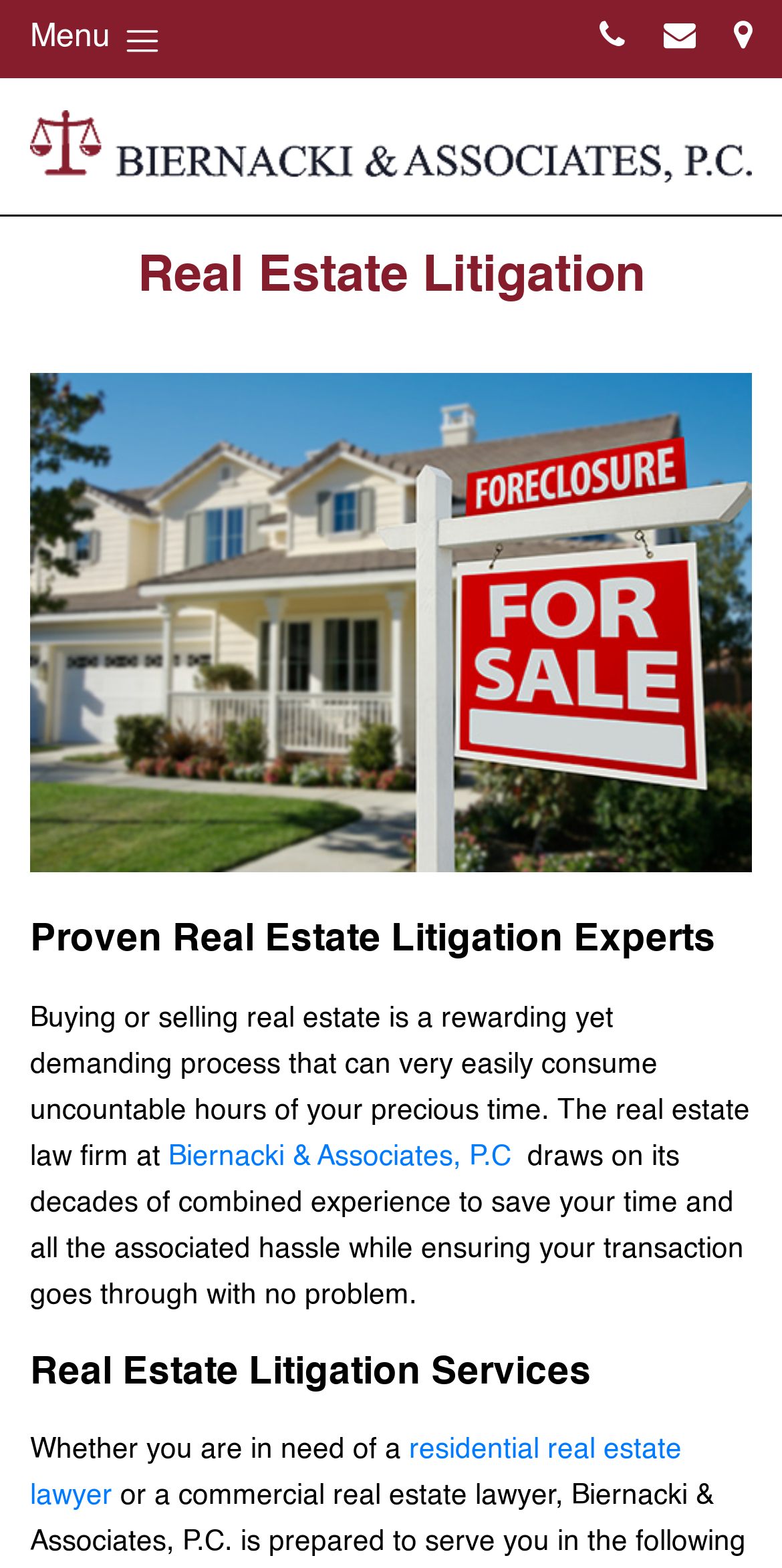What is the process described on the webpage?
Respond with a short answer, either a single word or a phrase, based on the image.

Buying or selling real estate